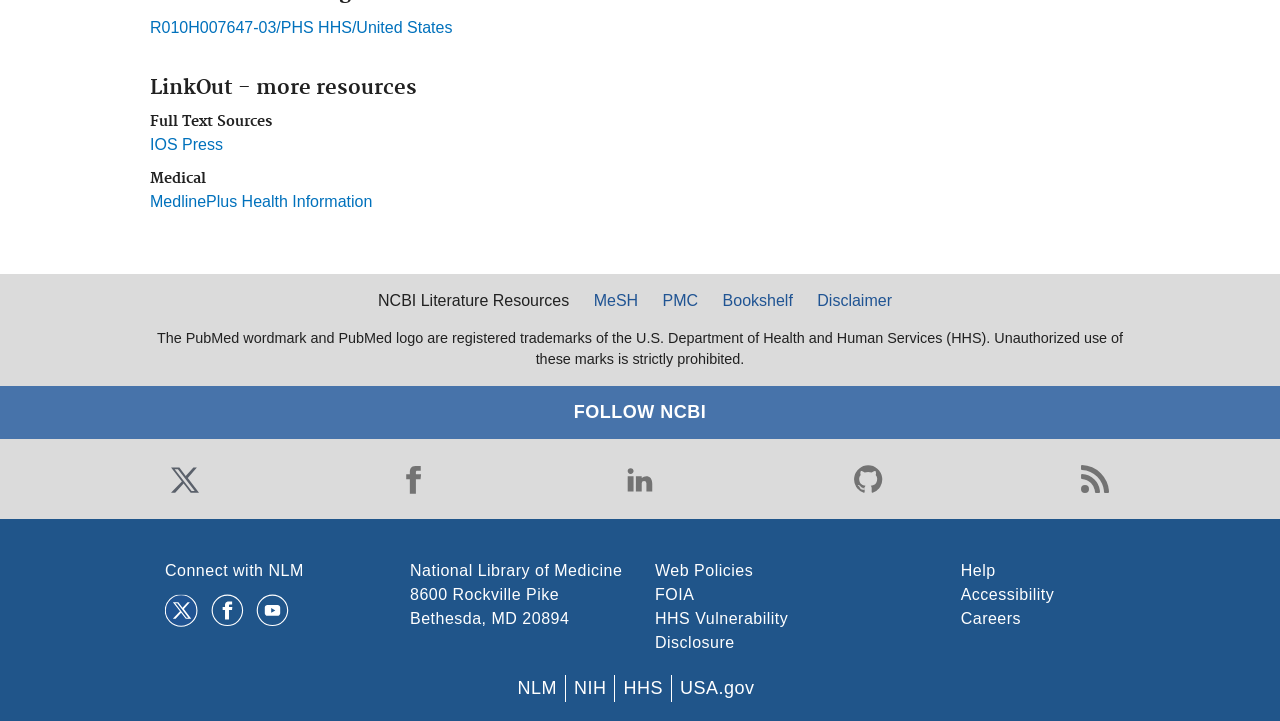Locate the bounding box coordinates of the item that should be clicked to fulfill the instruction: "View the National Library of Medicine homepage".

[0.32, 0.779, 0.486, 0.803]